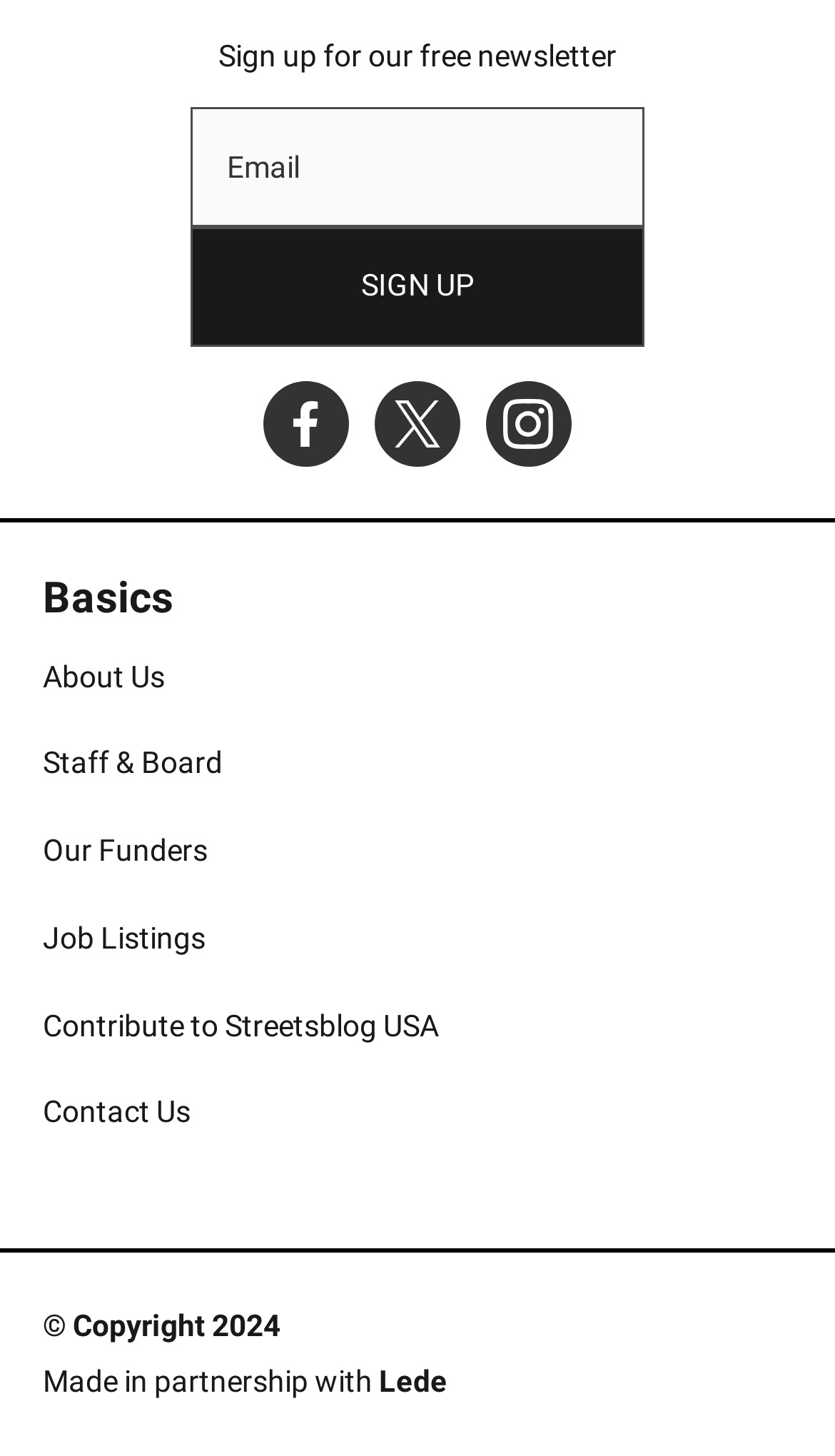Specify the bounding box coordinates of the element's area that should be clicked to execute the given instruction: "Enter email address". The coordinates should be four float numbers between 0 and 1, i.e., [left, top, right, bottom].

[0.228, 0.073, 0.772, 0.156]